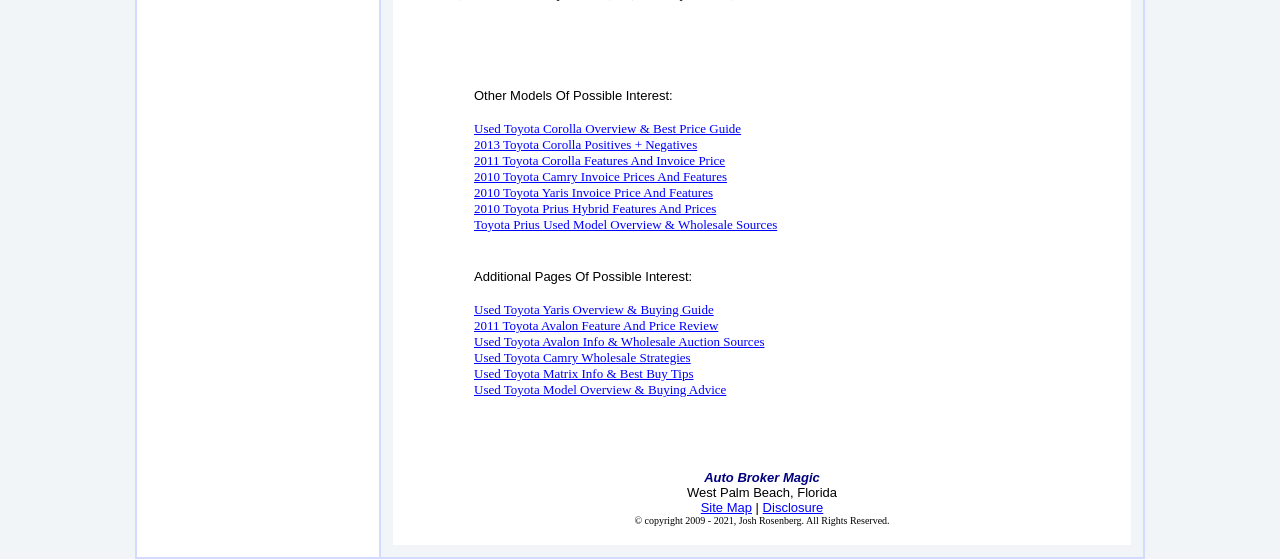Determine the bounding box coordinates of the clickable region to carry out the instruction: "View the About the TCC page".

None